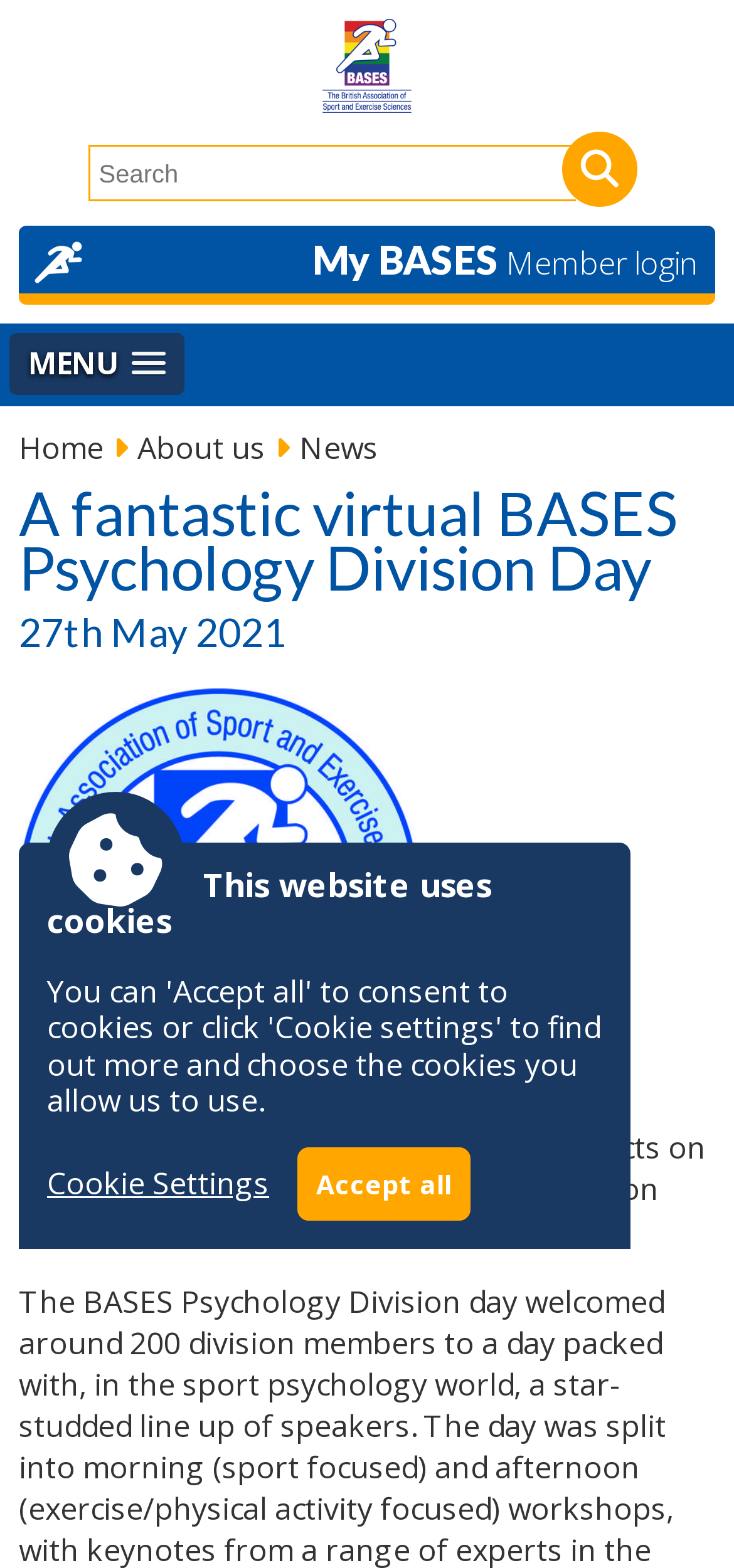Please identify the bounding box coordinates of the element's region that needs to be clicked to fulfill the following instruction: "Search for something". The bounding box coordinates should consist of four float numbers between 0 and 1, i.e., [left, top, right, bottom].

[0.119, 0.092, 0.783, 0.128]